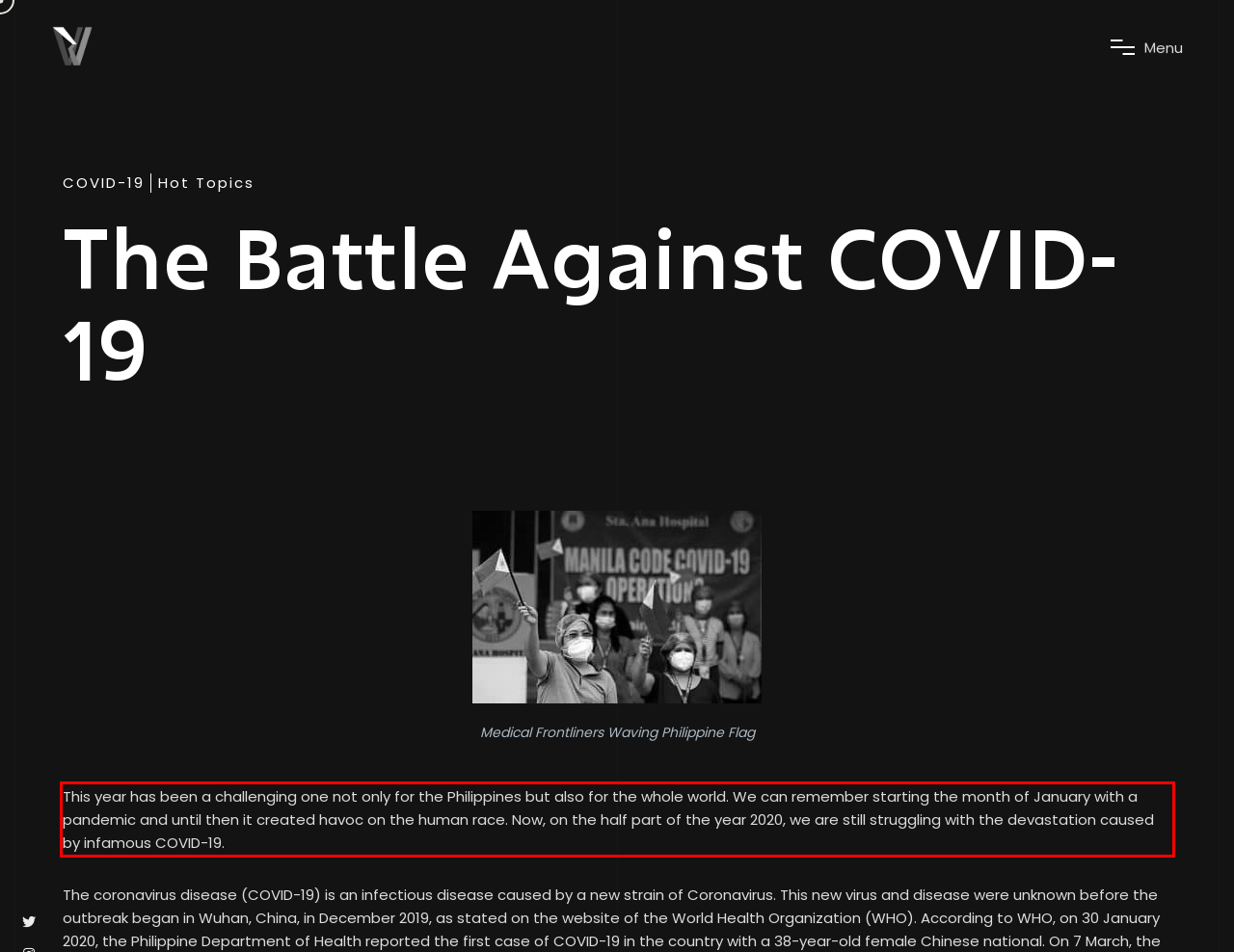Observe the screenshot of the webpage, locate the red bounding box, and extract the text content within it.

This year has been a challenging one not only for the Philippines but also for the whole world. We can remember starting the month of January with a pandemic and until then it created havoc on the human race. Now, on the half part of the year 2020, we are still struggling with the devastation caused by infamous COVID-19.